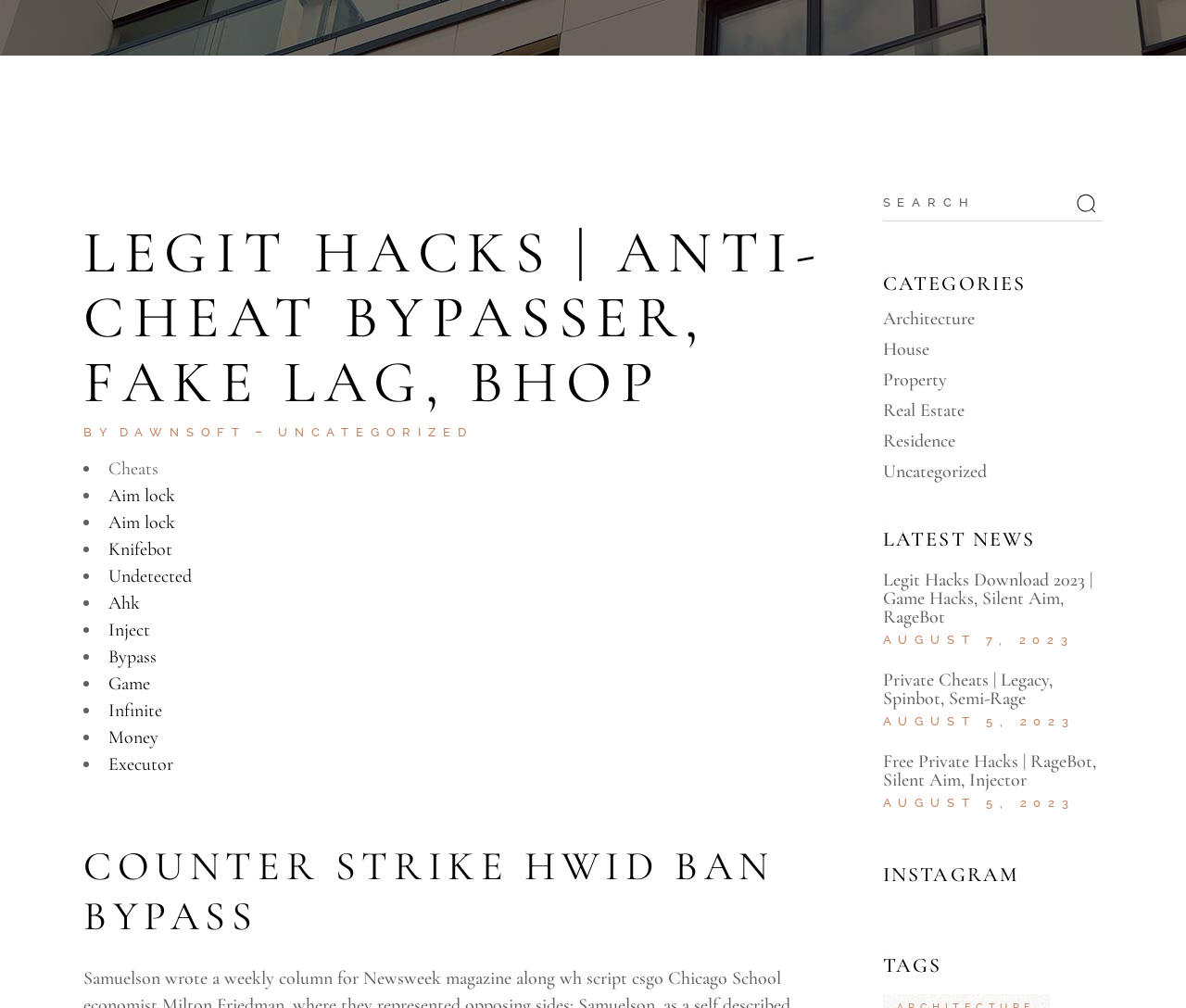Provide the bounding box coordinates of the HTML element this sentence describes: "Real Estate". The bounding box coordinates consist of four float numbers between 0 and 1, i.e., [left, top, right, bottom].

[0.744, 0.396, 0.813, 0.418]